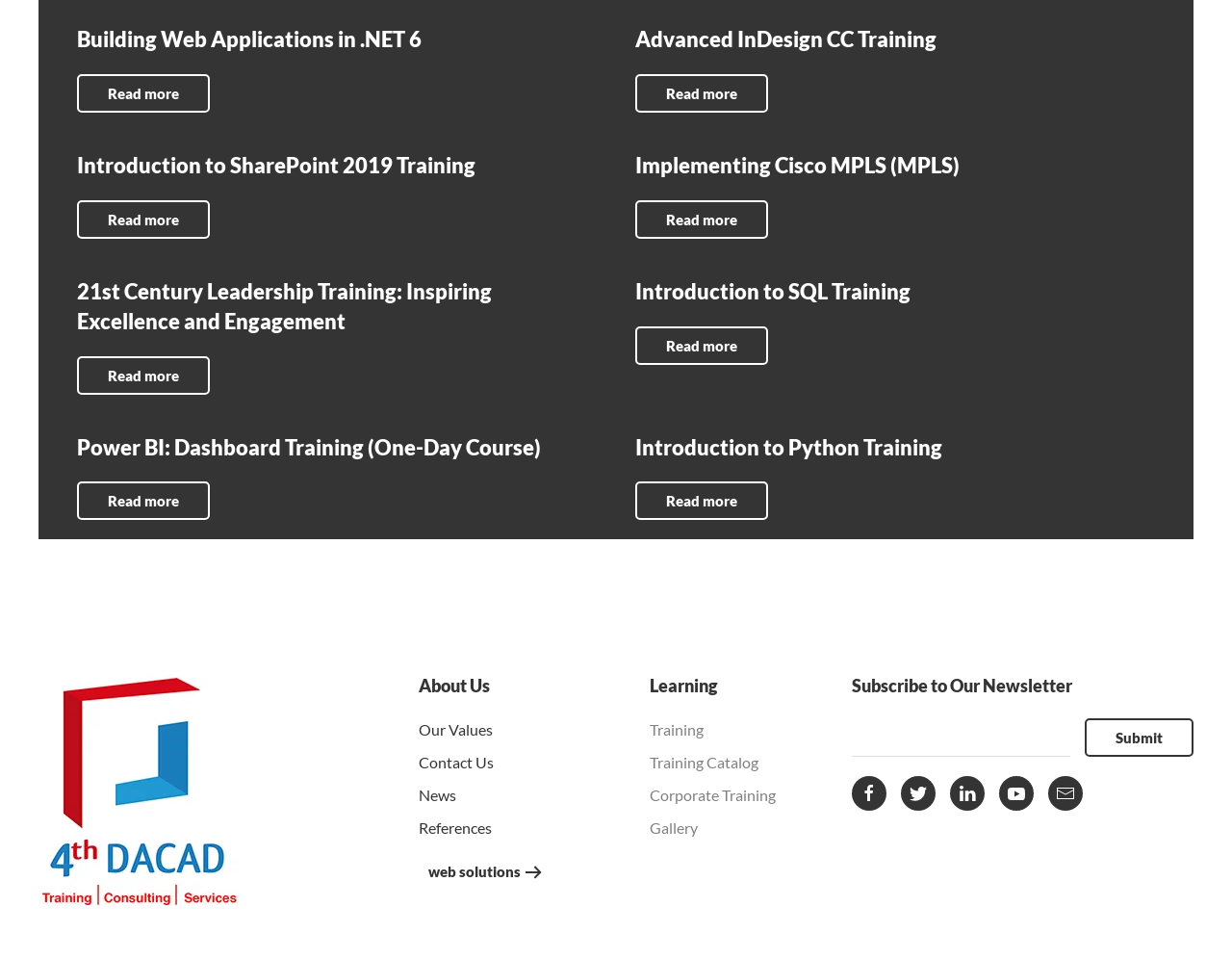Find the bounding box coordinates for the area that must be clicked to perform this action: "Learn more about Corporate Training".

[0.527, 0.819, 0.63, 0.838]